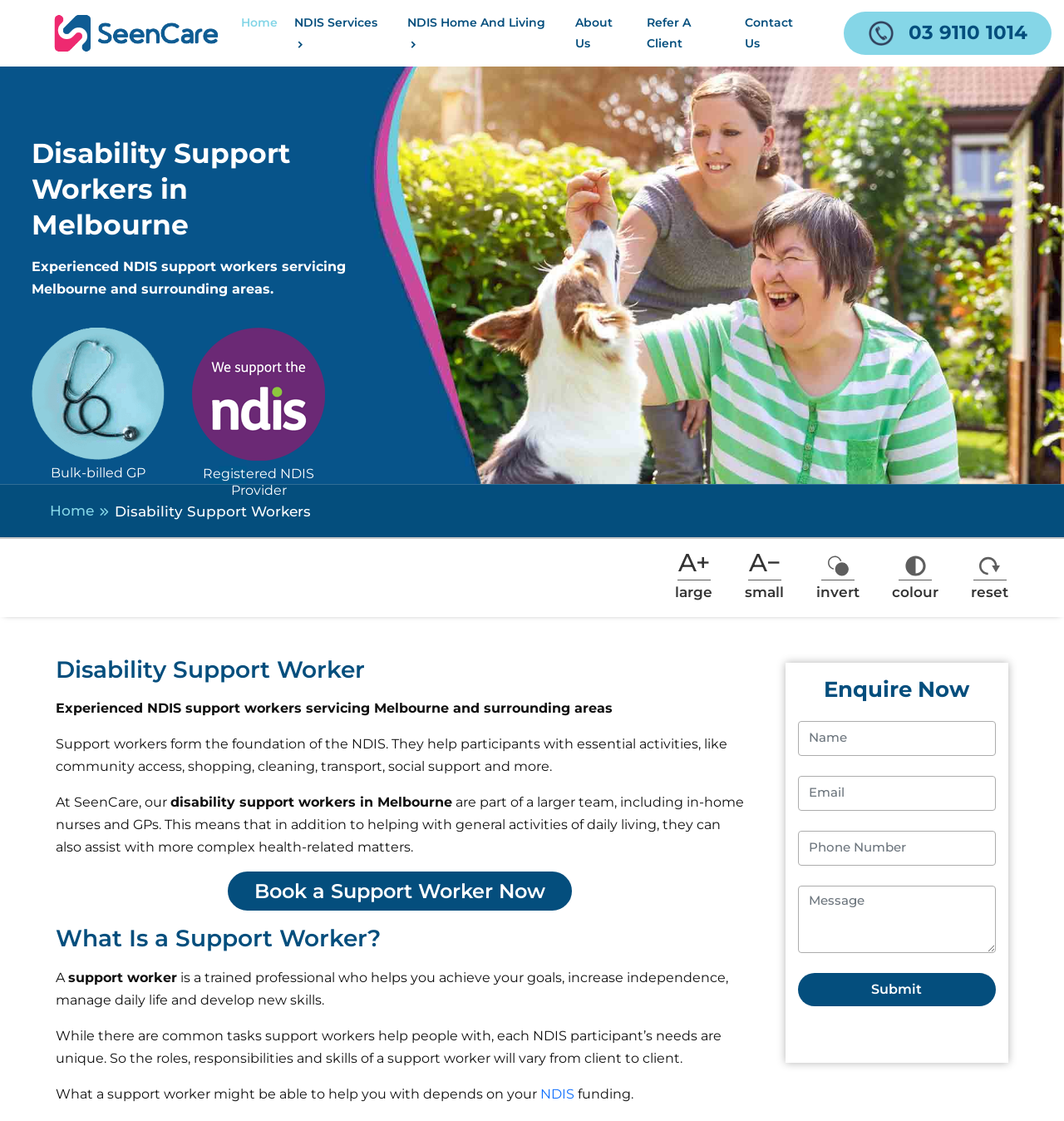Please identify the bounding box coordinates of the area I need to click to accomplish the following instruction: "View past performances of 1st Bel".

None